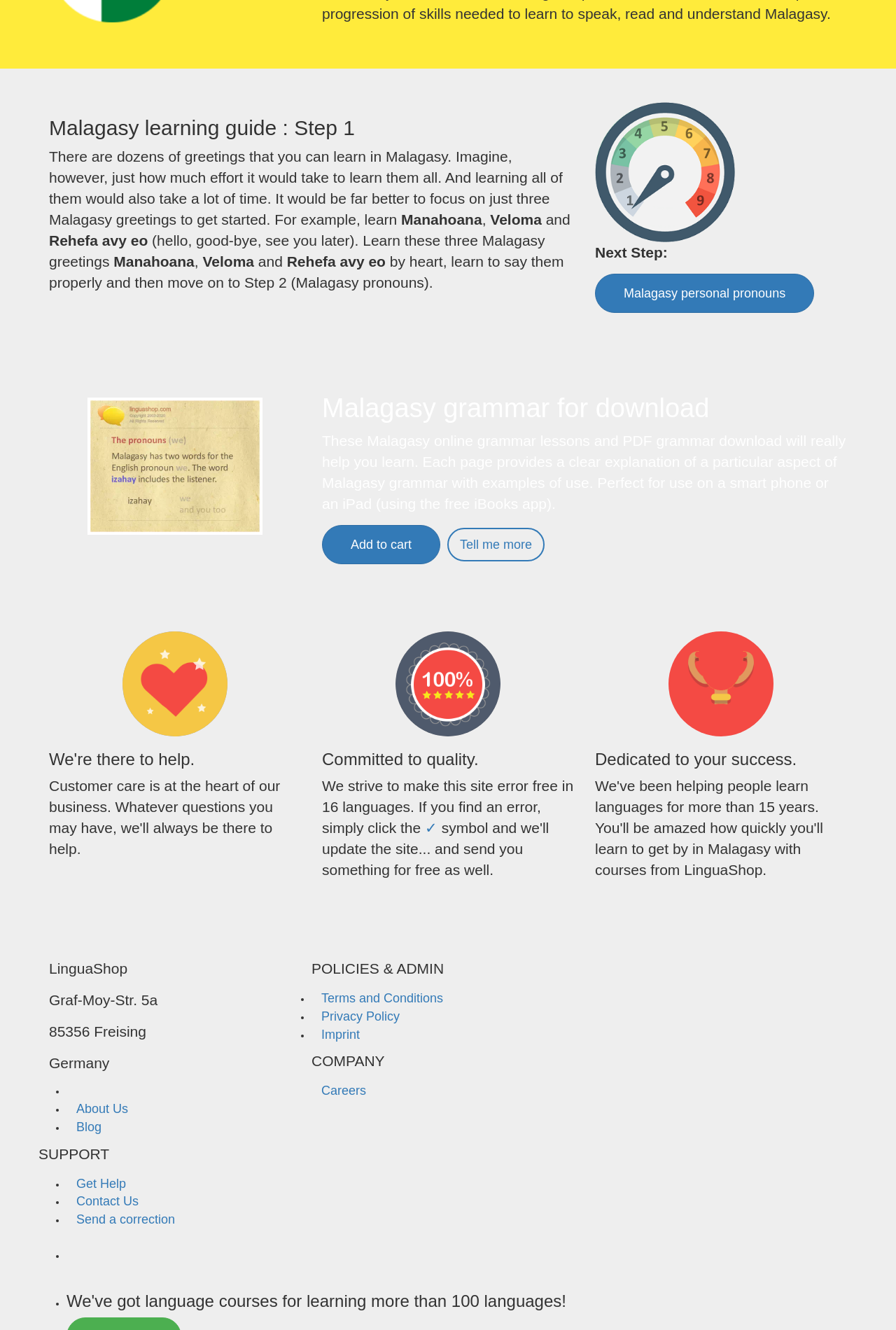Pinpoint the bounding box coordinates of the area that must be clicked to complete this instruction: "Add to cart".

[0.359, 0.395, 0.491, 0.424]